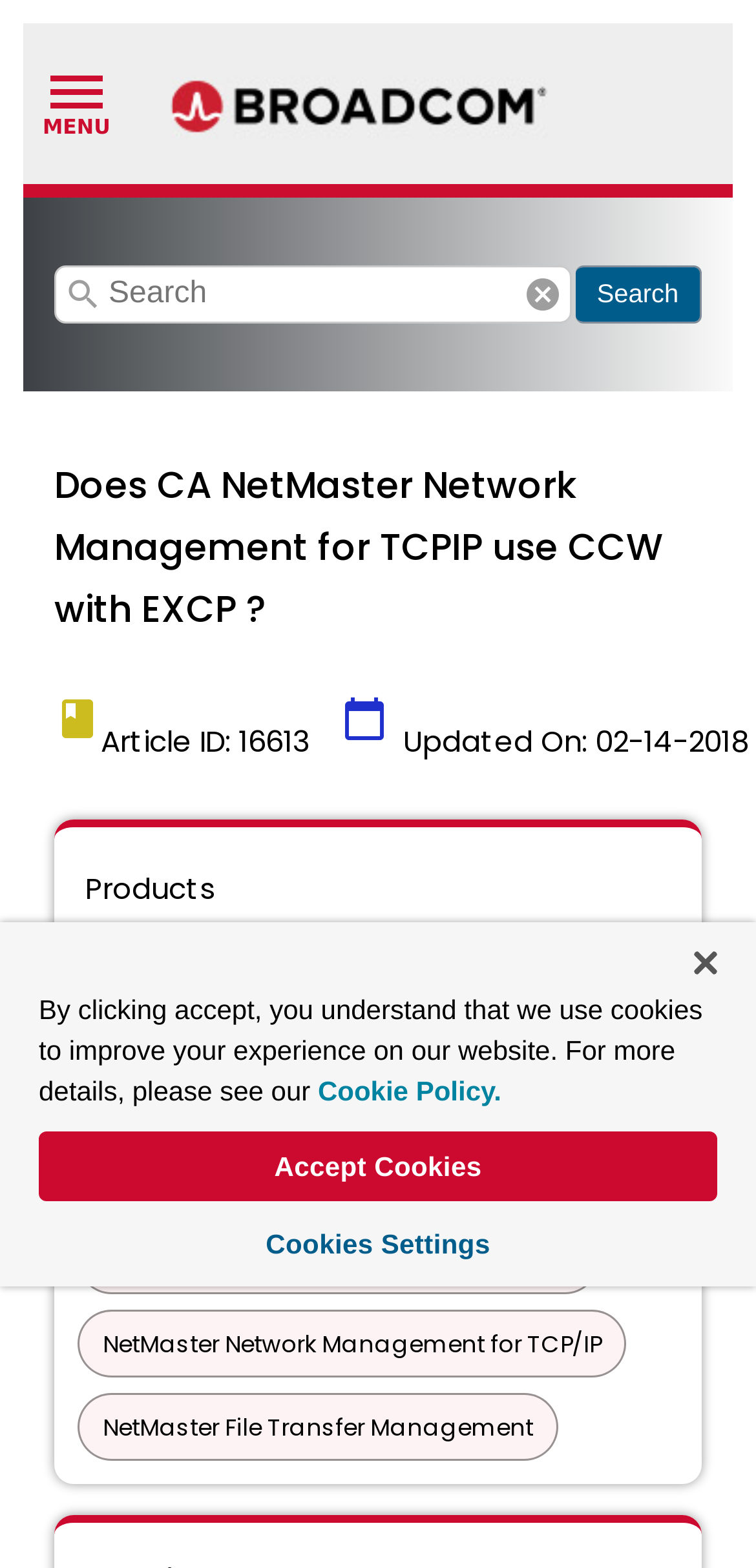Using the information in the image, could you please answer the following question in detail:
Is there a search function on this webpage?

I found a search function on the webpage by looking at the UI elements. Specifically, I found a textbox with the label 'Search' and a button with the label 'Search' next to it, which indicates that there is a search function on this webpage.